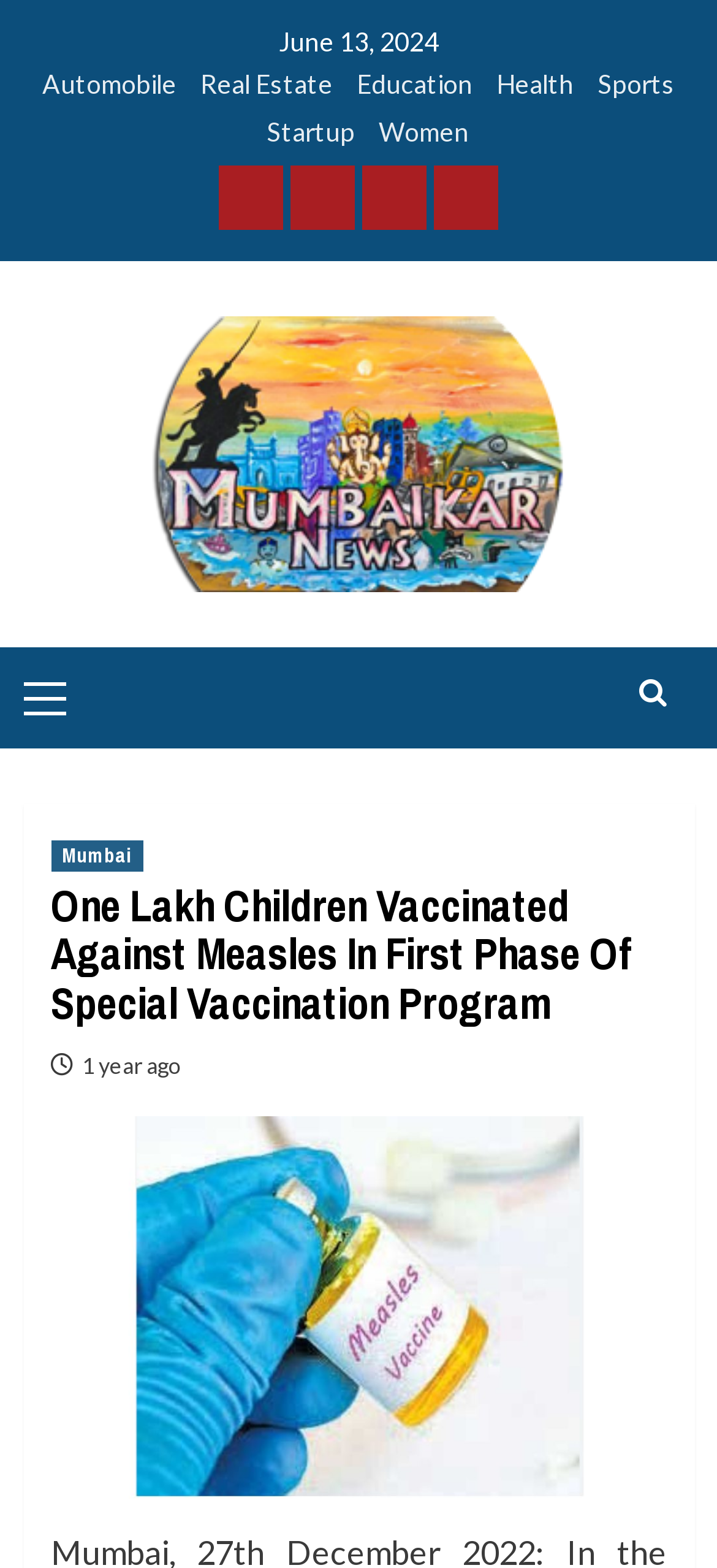Specify the bounding box coordinates of the element's area that should be clicked to execute the given instruction: "Click on Automobile". The coordinates should be four float numbers between 0 and 1, i.e., [left, top, right, bottom].

[0.059, 0.042, 0.246, 0.072]